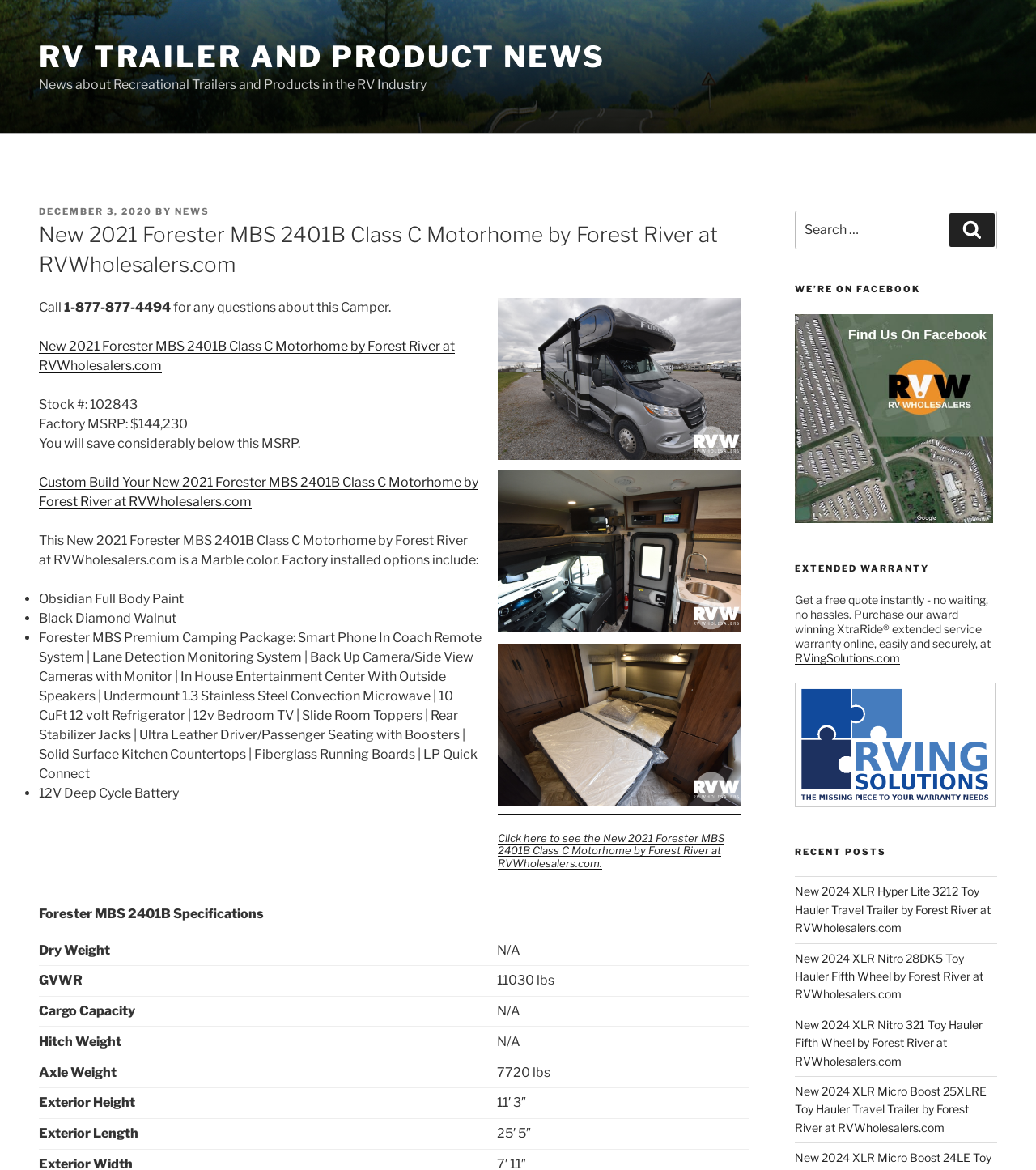What is the phone number for questions about this camper? From the image, respond with a single word or brief phrase.

1-877-877-4494